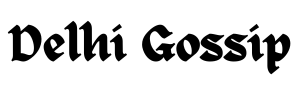Respond to the question with just a single word or phrase: 
What is the tone of the website?

Lively